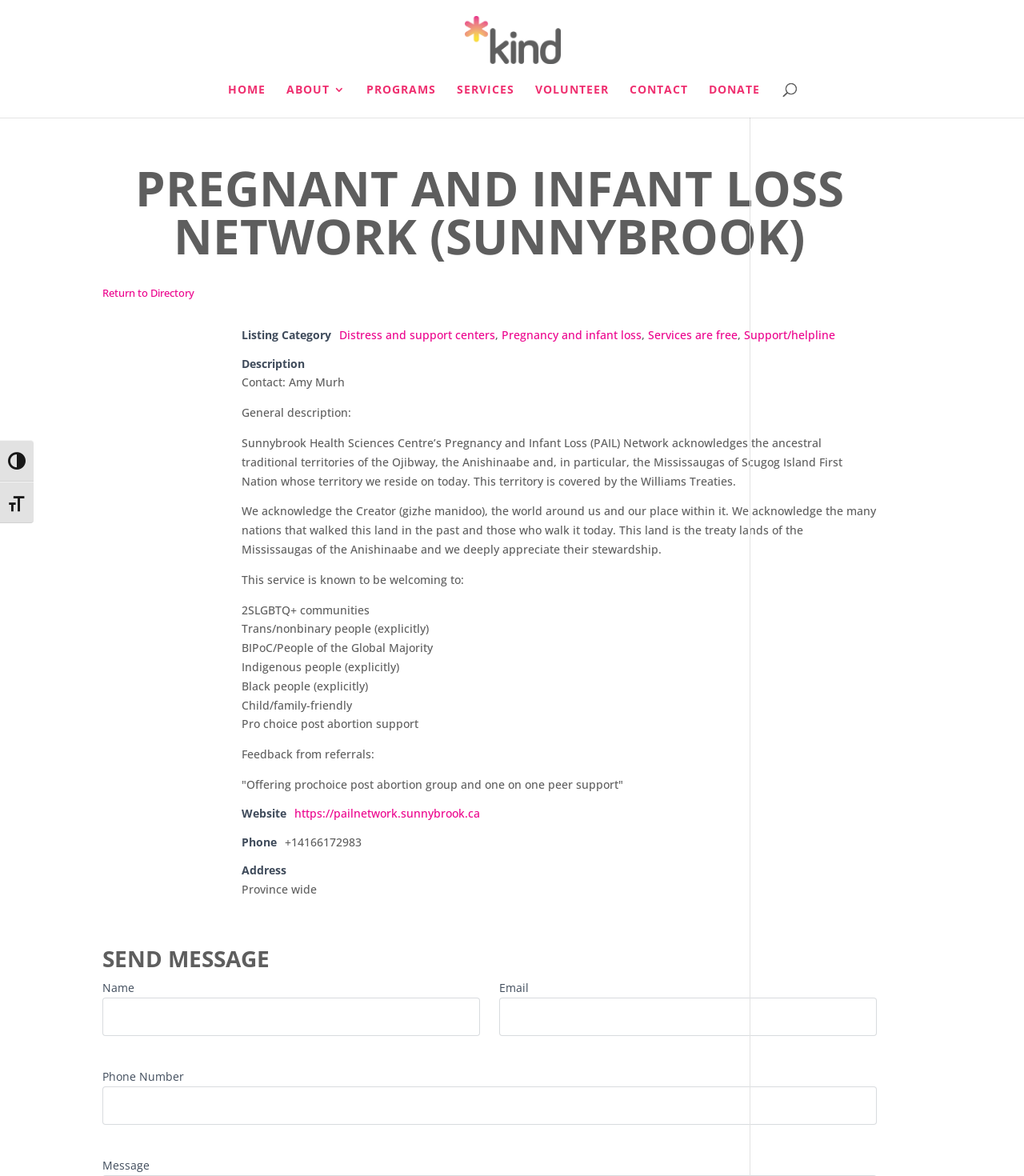Could you identify the text that serves as the heading for this webpage?

PREGNANT AND INFANT LOSS NETWORK (SUNNYBROOK)